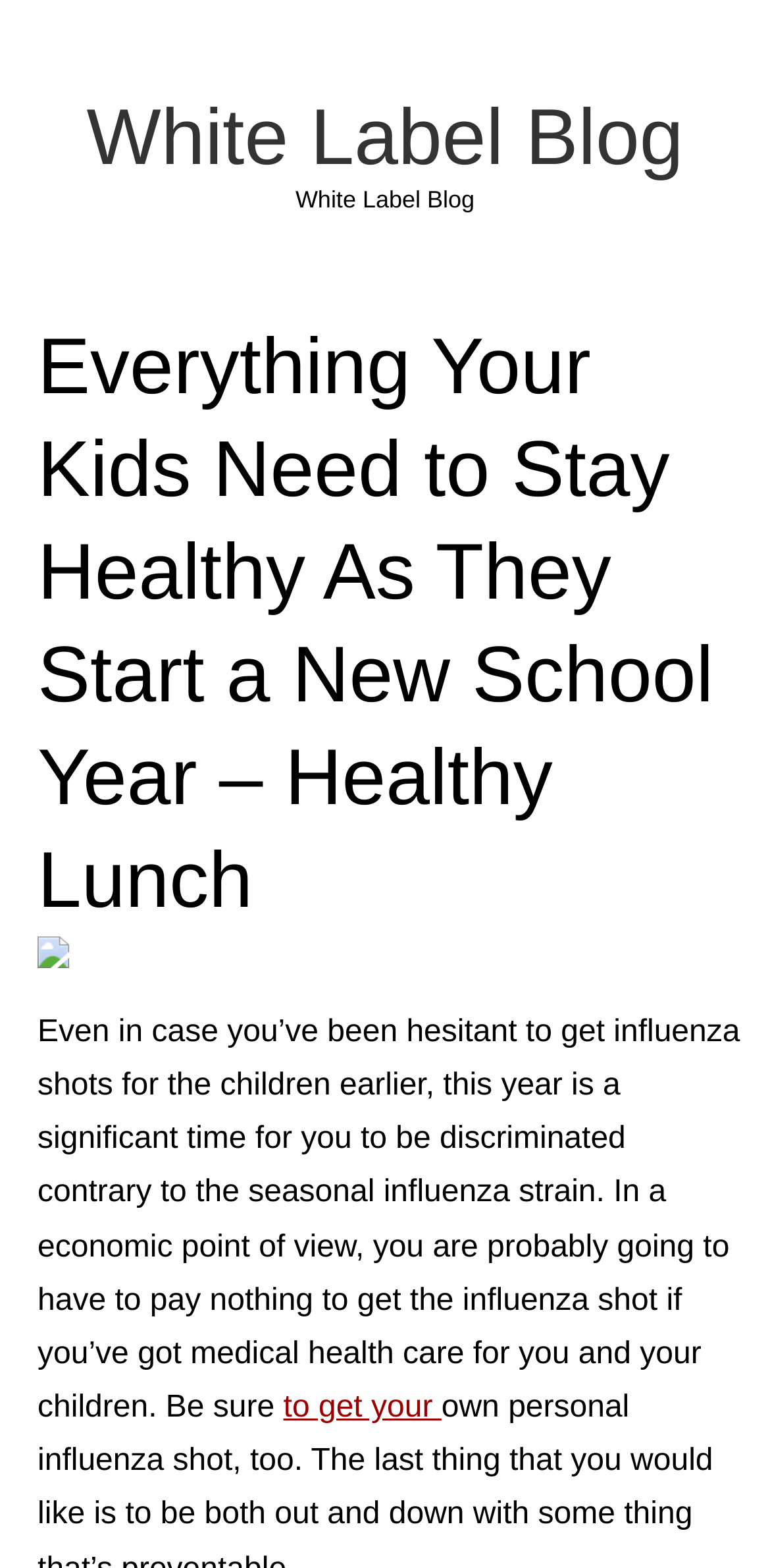What is the topic of the blog post?
From the image, respond using a single word or phrase.

Healthy Lunch